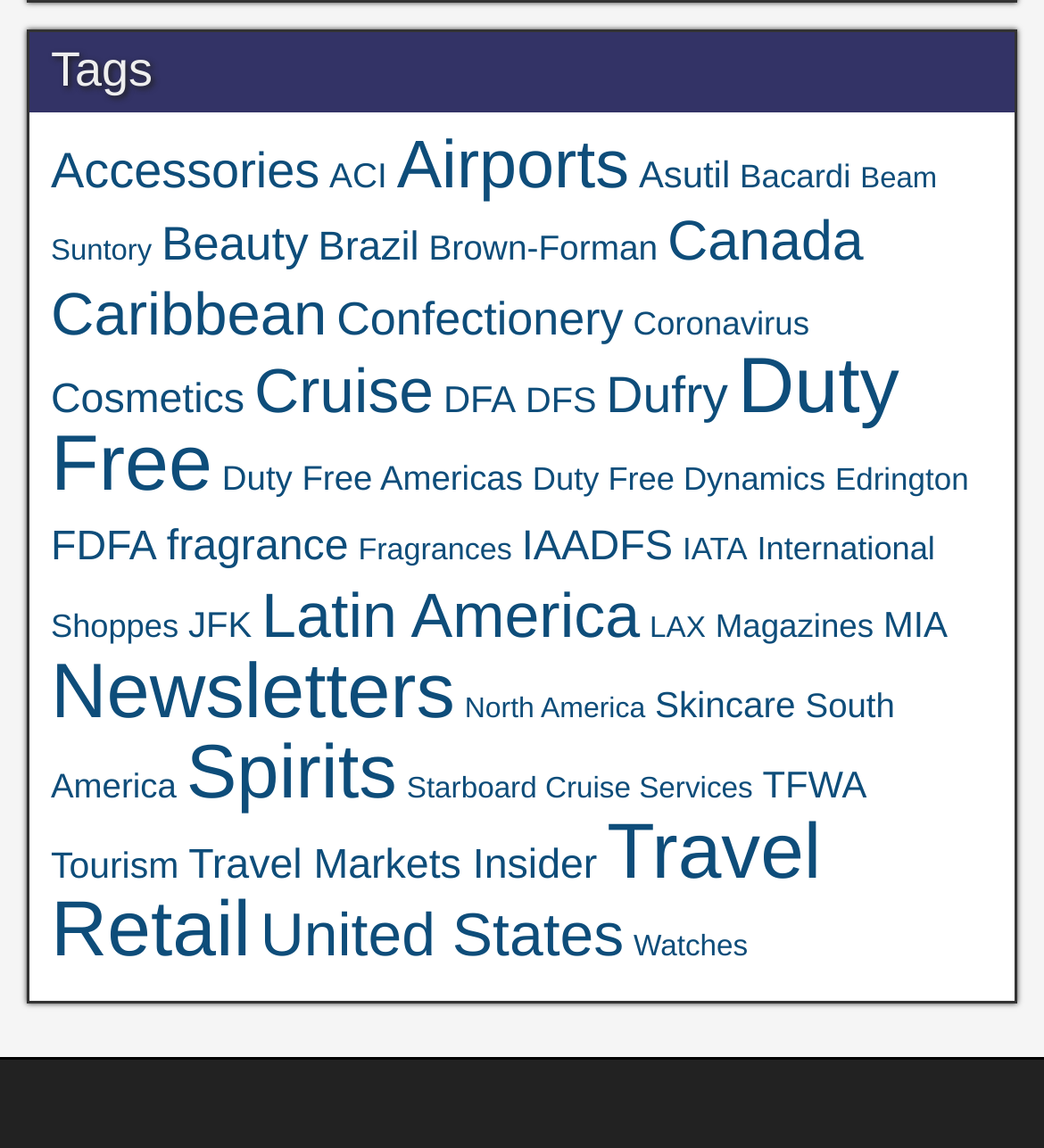What is the category with the most items?
Answer the question with a single word or phrase by looking at the picture.

Duty Free